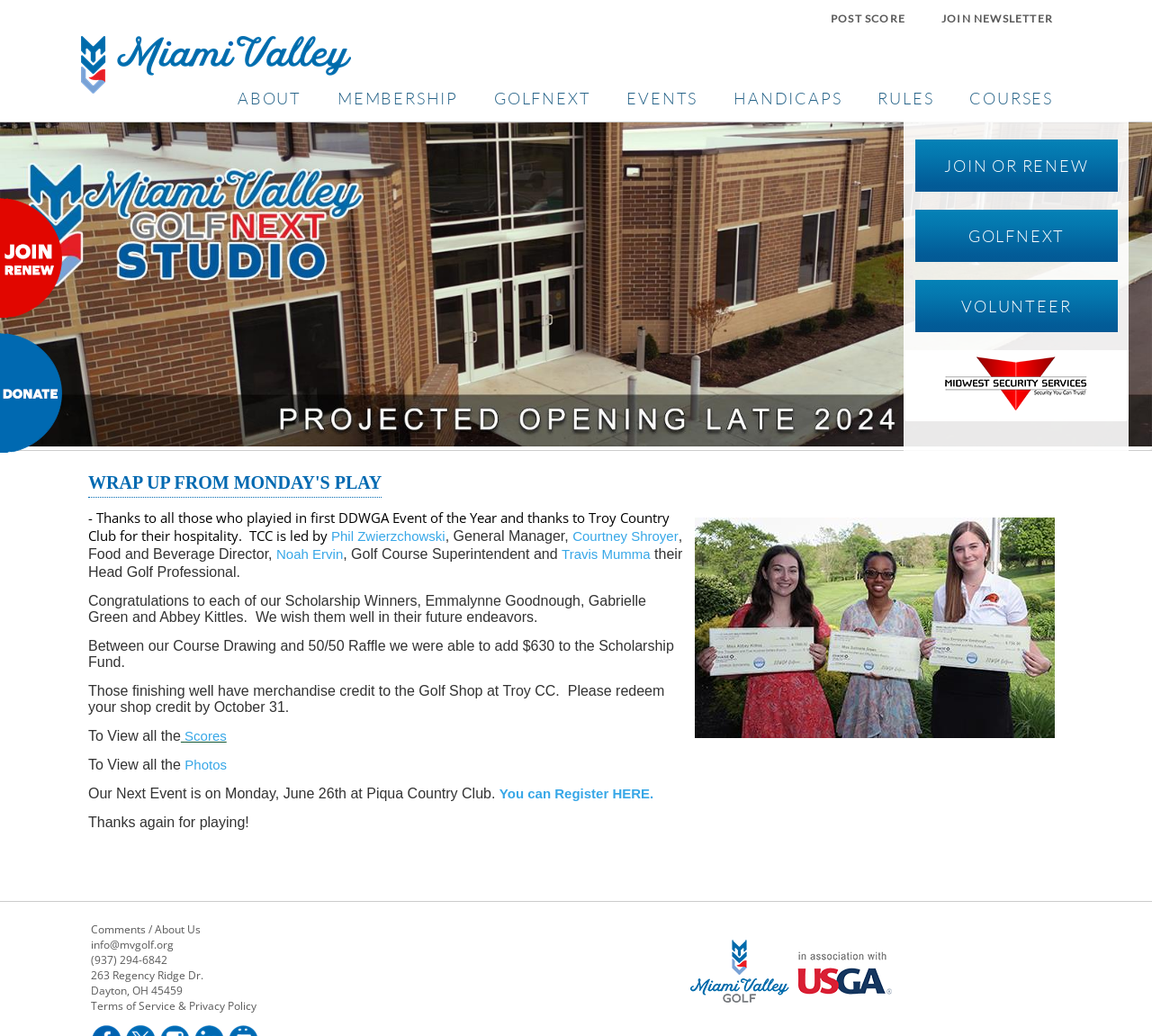Determine the bounding box coordinates of the section I need to click to execute the following instruction: "View the ABOUT page". Provide the coordinates as four float numbers between 0 and 1, i.e., [left, top, right, bottom].

[0.191, 0.072, 0.277, 0.117]